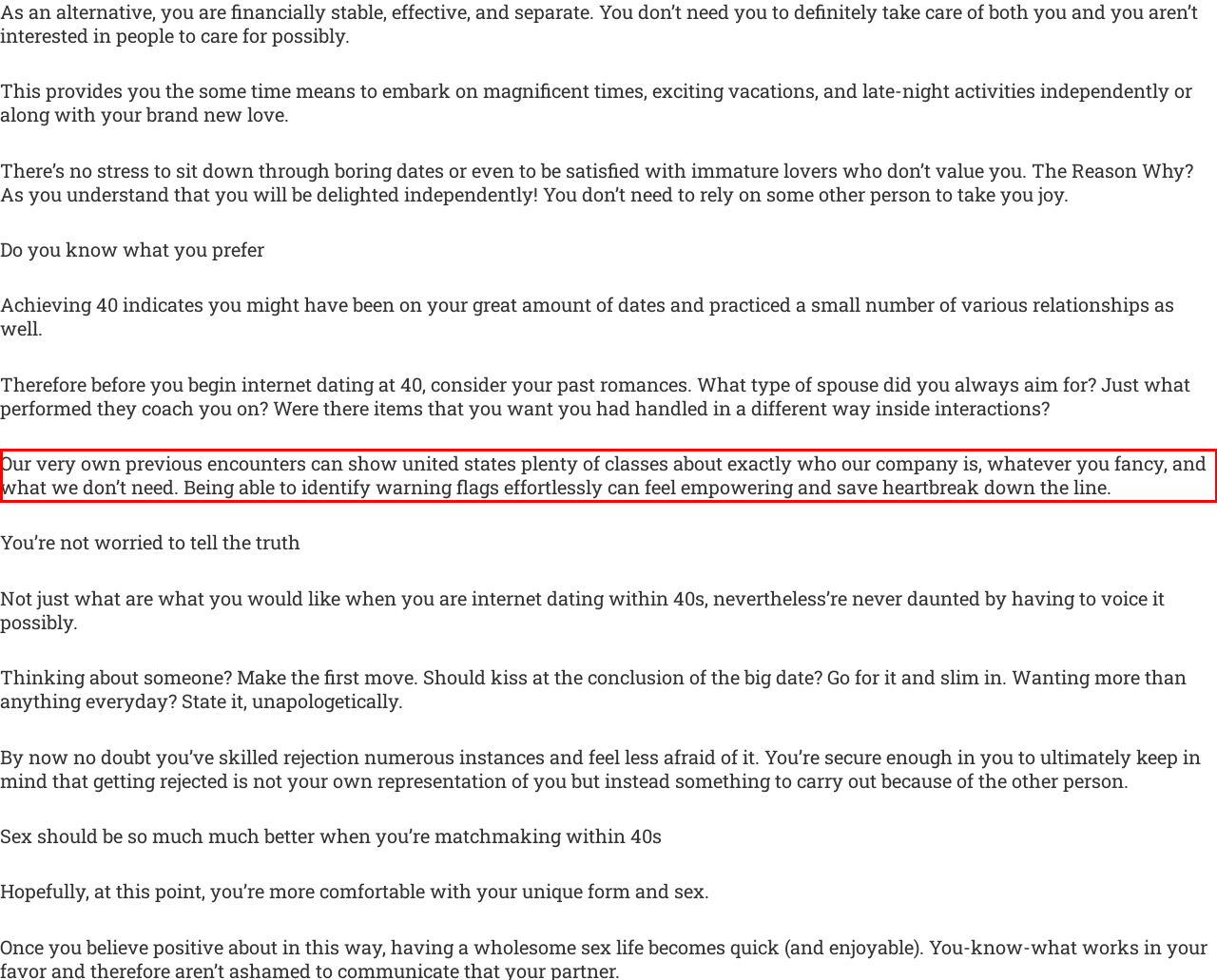Your task is to recognize and extract the text content from the UI element enclosed in the red bounding box on the webpage screenshot.

Our very own previous encounters can show united states plenty of classes about exactly who our company is, whatever you fancy, and what we don’t need. Being able to identify warning flags effortlessly can feel empowering and save heartbreak down the line.